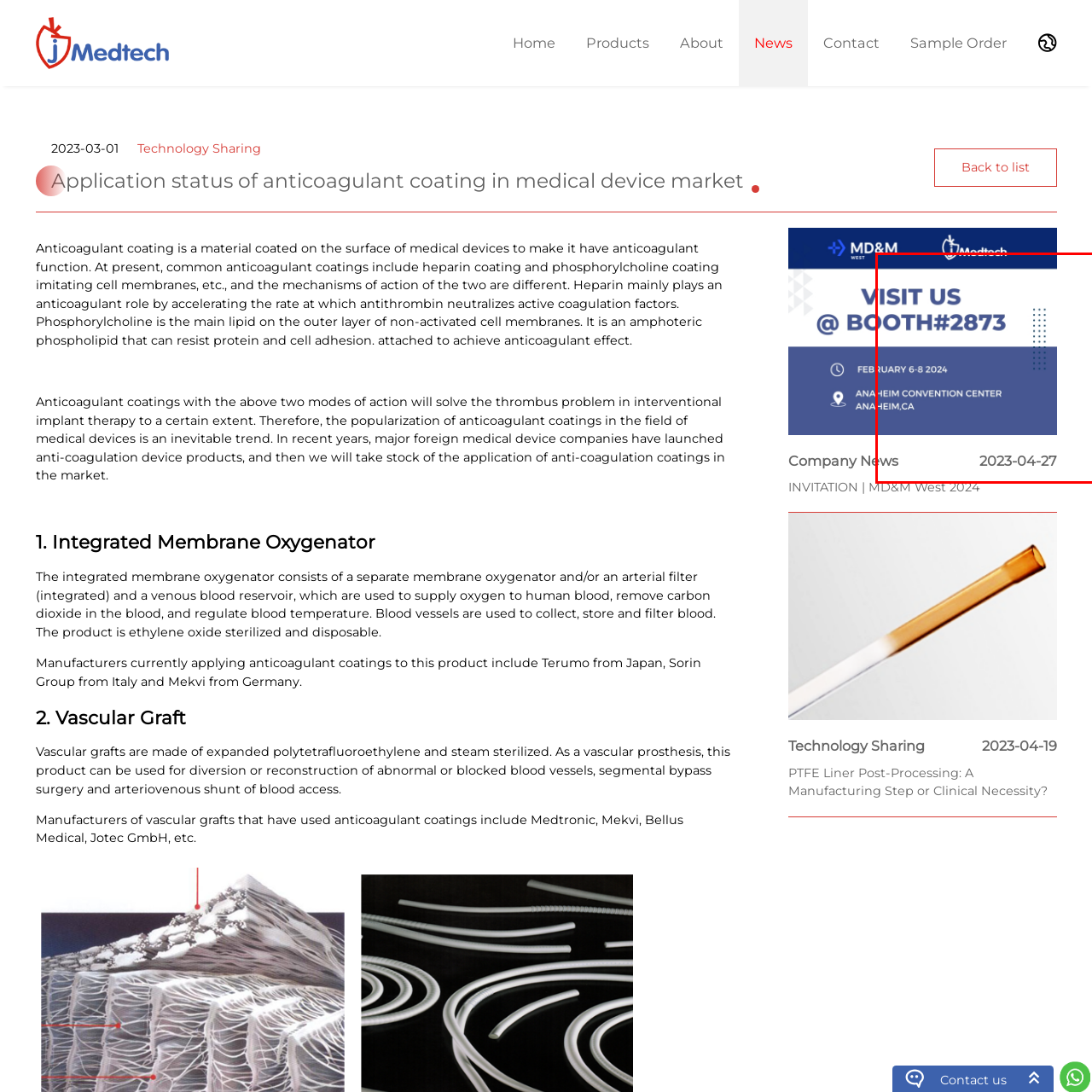Thoroughly describe the contents of the image enclosed in the red rectangle.

The image features a promotional banner for jMedtech, announcing their participation at an upcoming event. It encourages attendees to "VISIT US" at booth number 2873. The event is scheduled to take place from February 6 to February 8, 2024, at the Anaheim Convention Center in Anaheim, California. The date of the announcement is noted as April 27, 2023. The design likely conveys a professional and inviting atmosphere, aligning with jMedtech's focus on innovations in the medical device market, particularly concerning anticoagulant coatings.